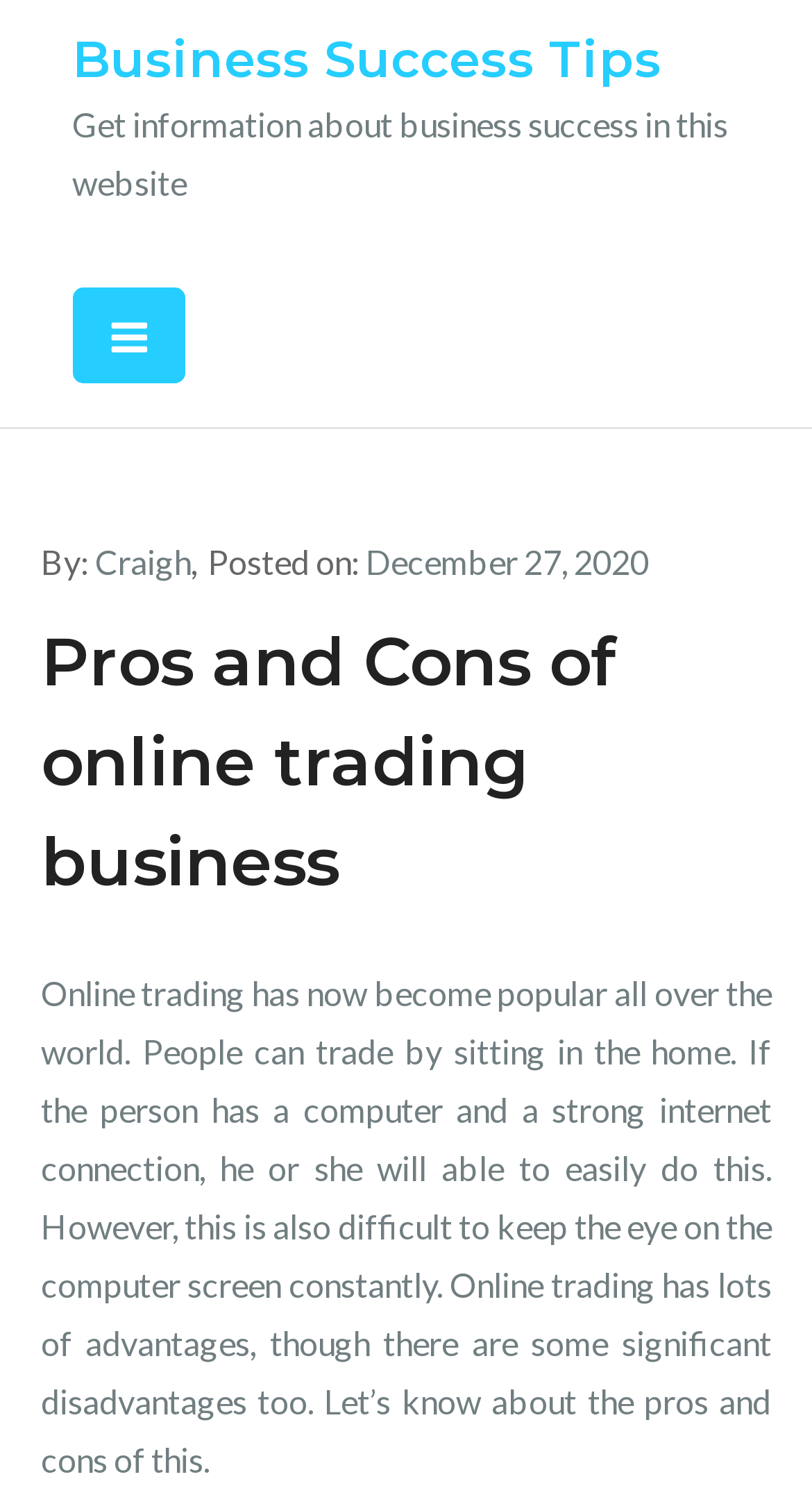Answer the question using only a single word or phrase: 
What is the main topic of the article?

Online trading business